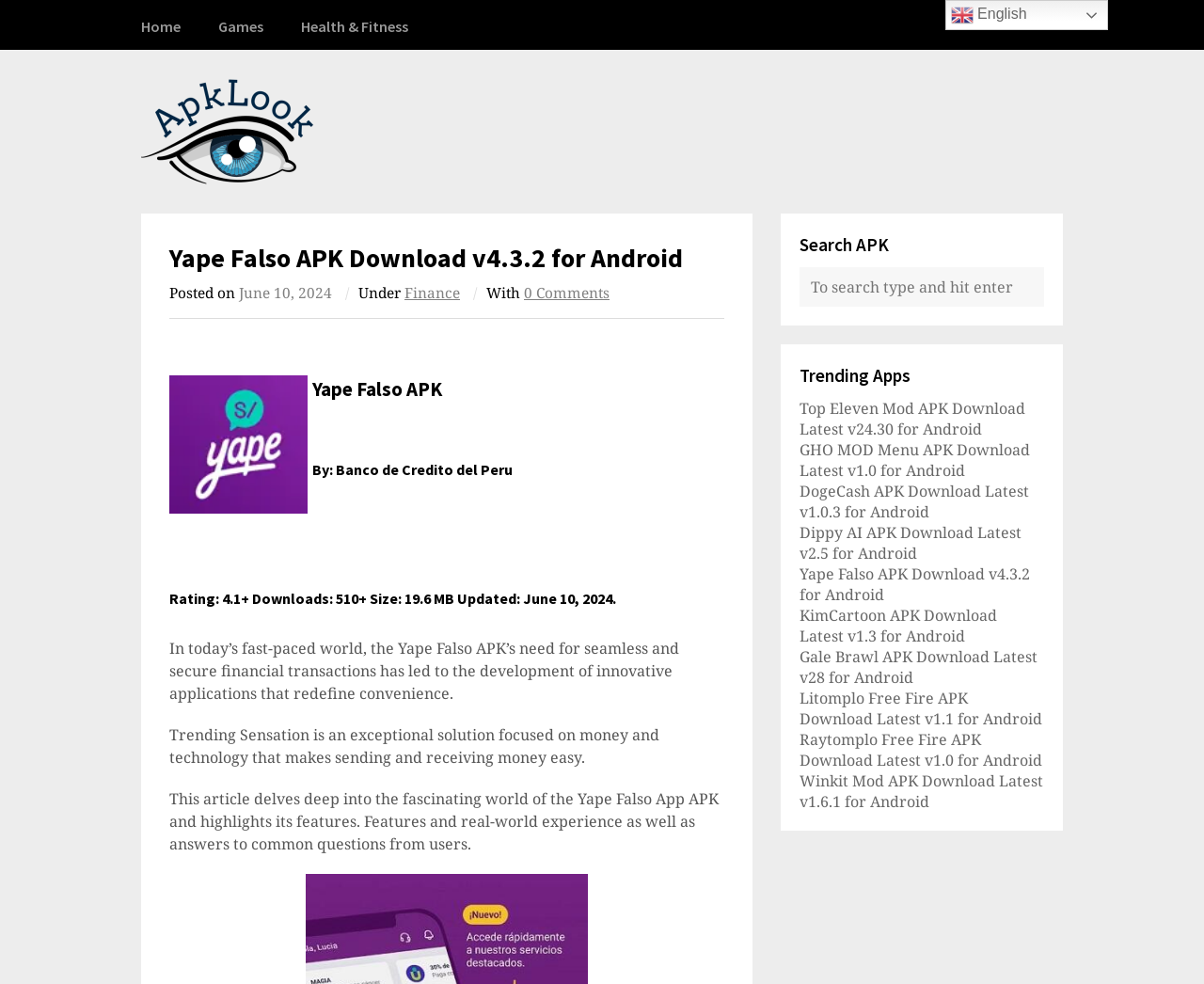Answer succinctly with a single word or phrase:
What is the name of the APK being described?

Yape Falso APK